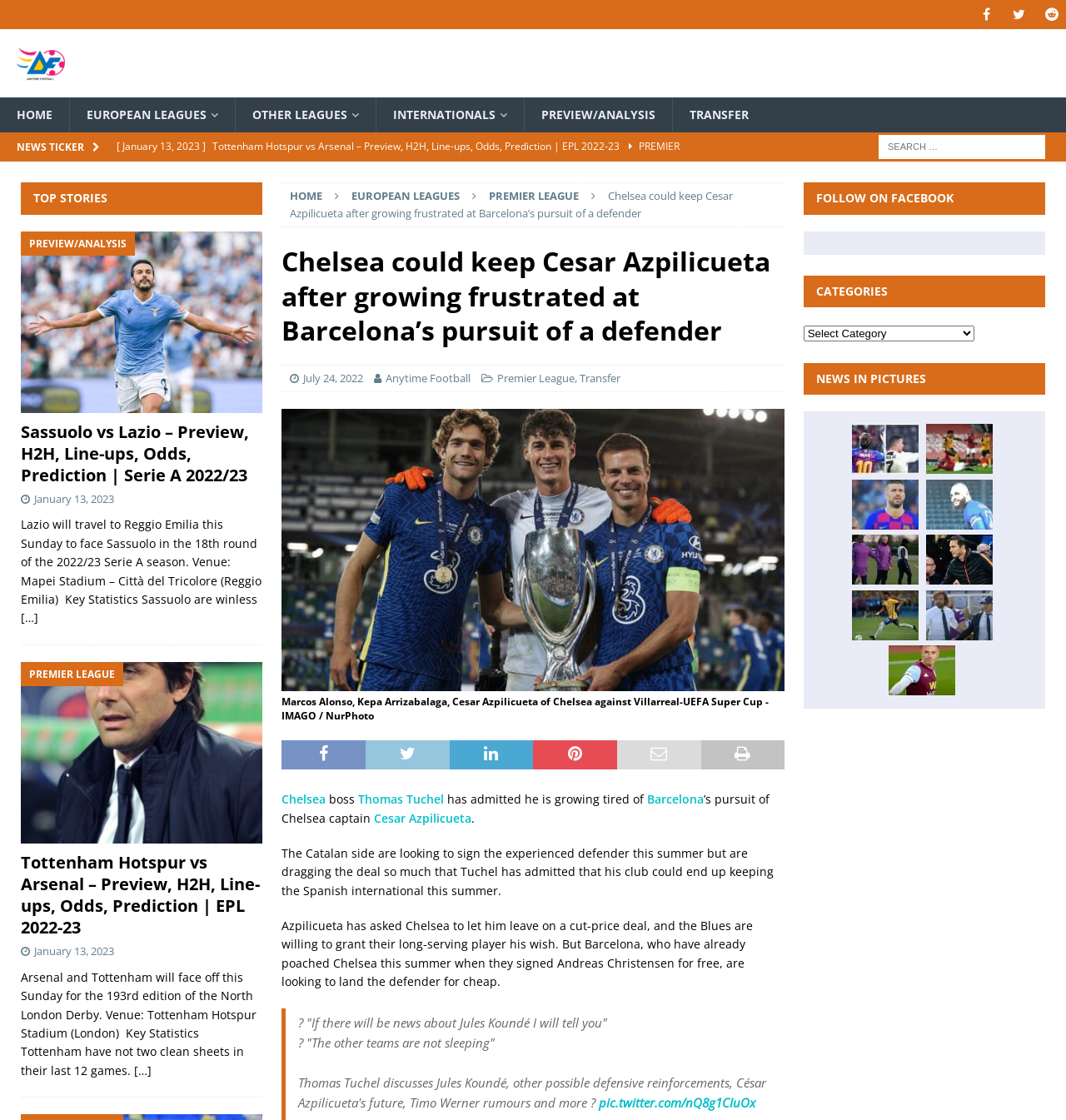What is the name of the stadium where Arsenal and Tottenham will face off?
Offer a detailed and full explanation in response to the question.

The article mentions that Arsenal and Tottenham will face off this Sunday for the 193rd edition of the North London Derby, and the venue for this match is Tottenham Hotspur Stadium in London.